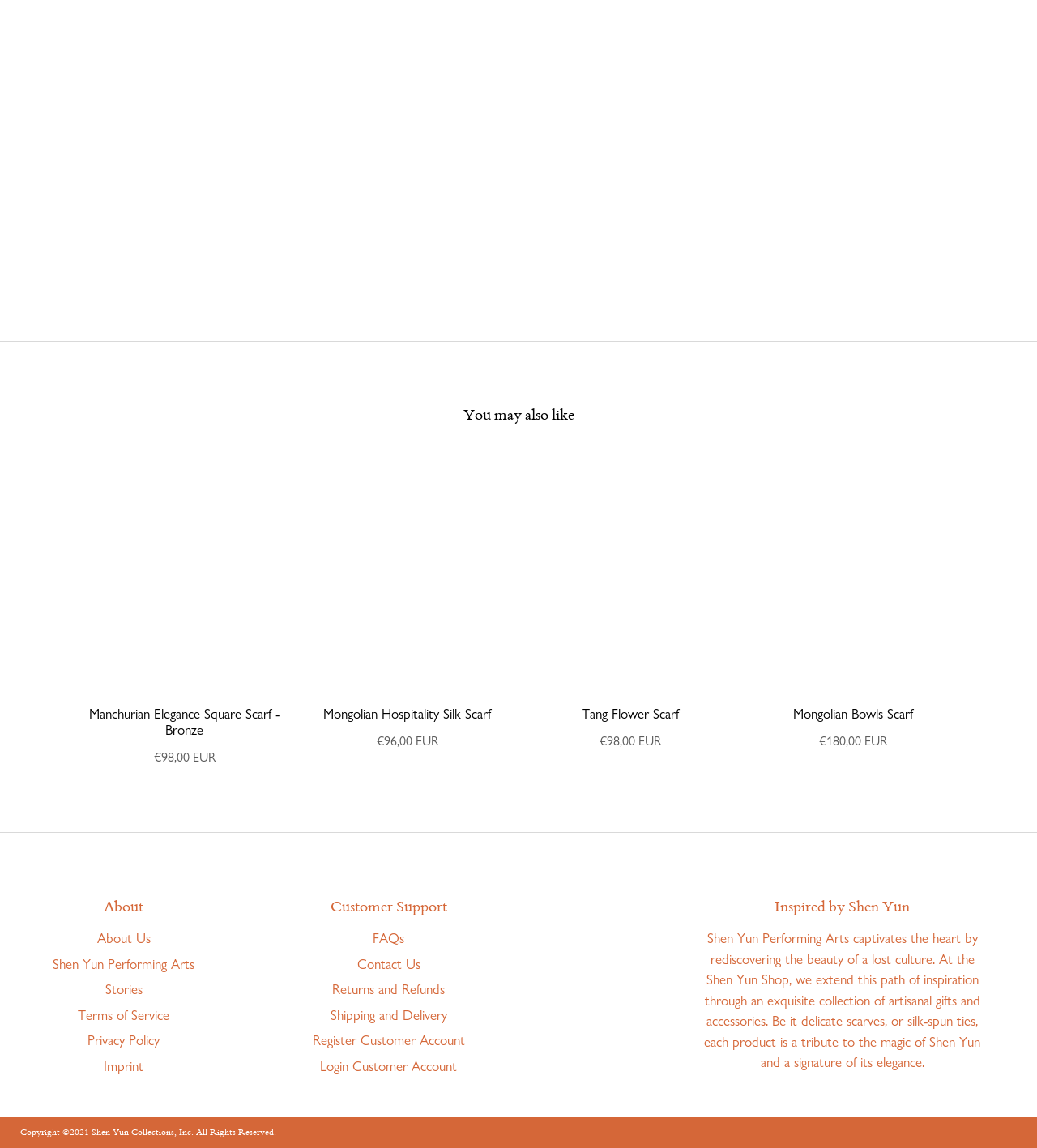Could you highlight the region that needs to be clicked to execute the instruction: "go to the 'Customer Support' page"?

[0.301, 0.779, 0.448, 0.8]